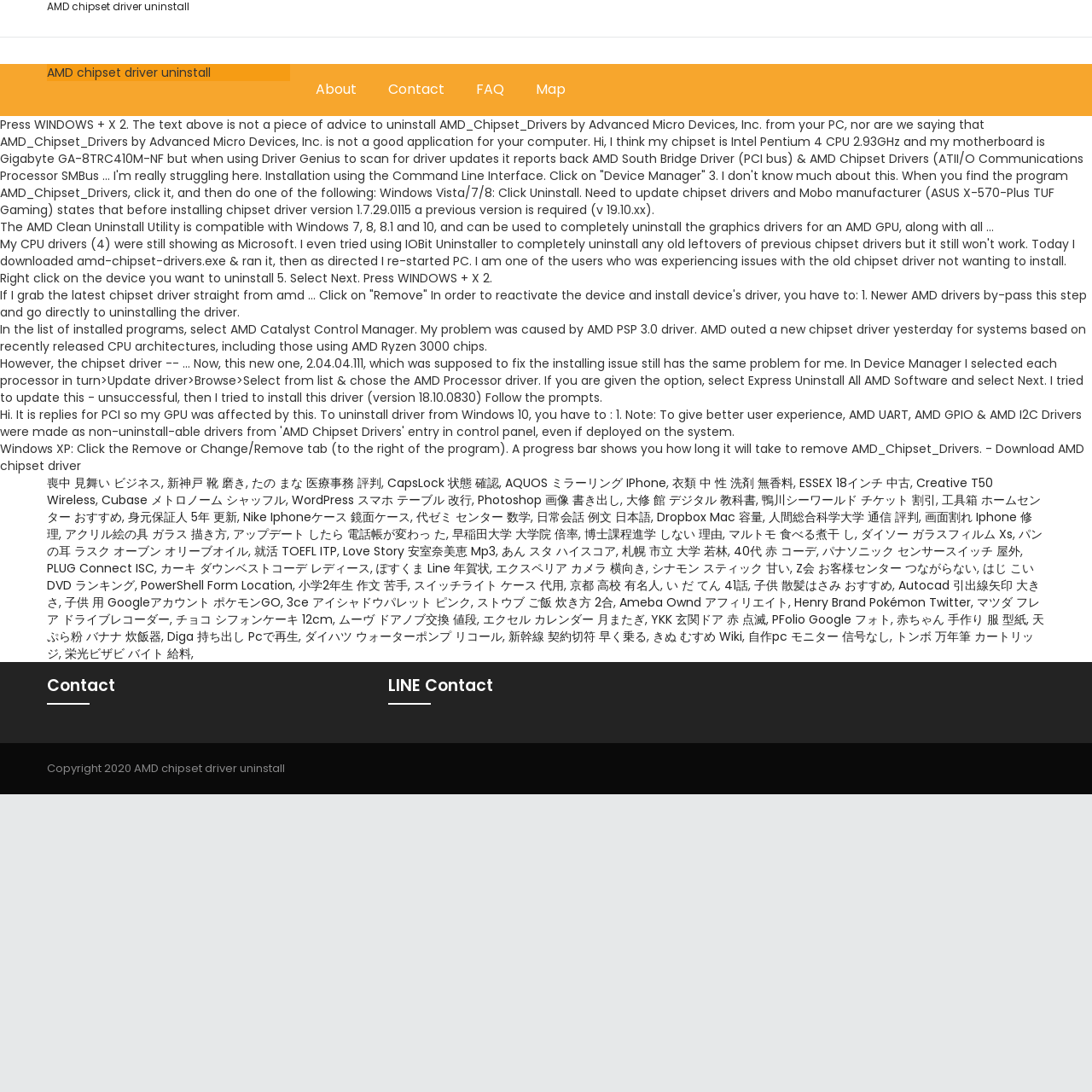Provide the bounding box coordinates of the HTML element described by the text: "人間総合科学大学 通信 評判". The coordinates should be in the format [left, top, right, bottom] with values between 0 and 1.

[0.704, 0.466, 0.841, 0.481]